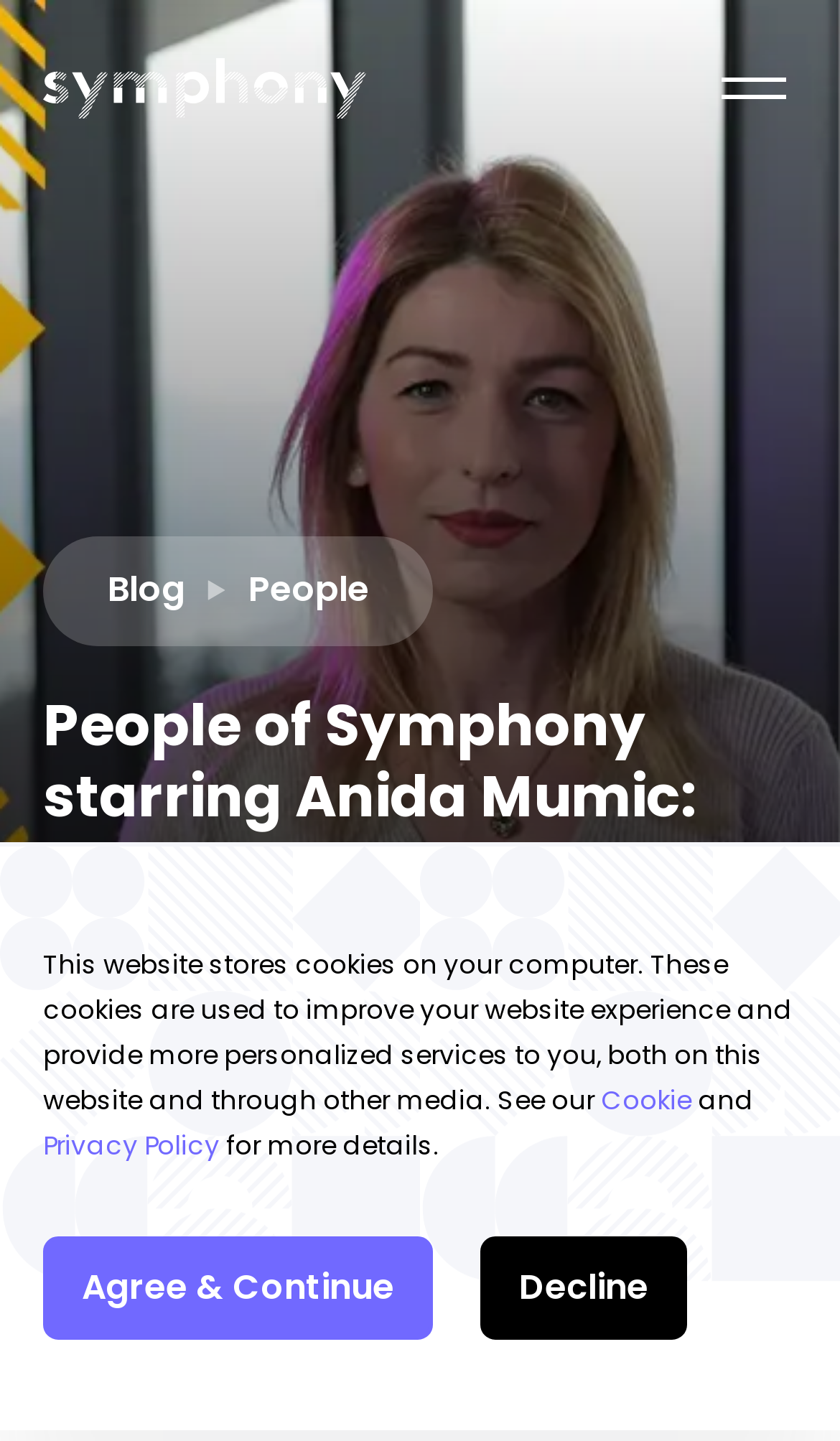Locate the bounding box coordinates of the segment that needs to be clicked to meet this instruction: "Read the blog".

[0.128, 0.39, 0.221, 0.43]